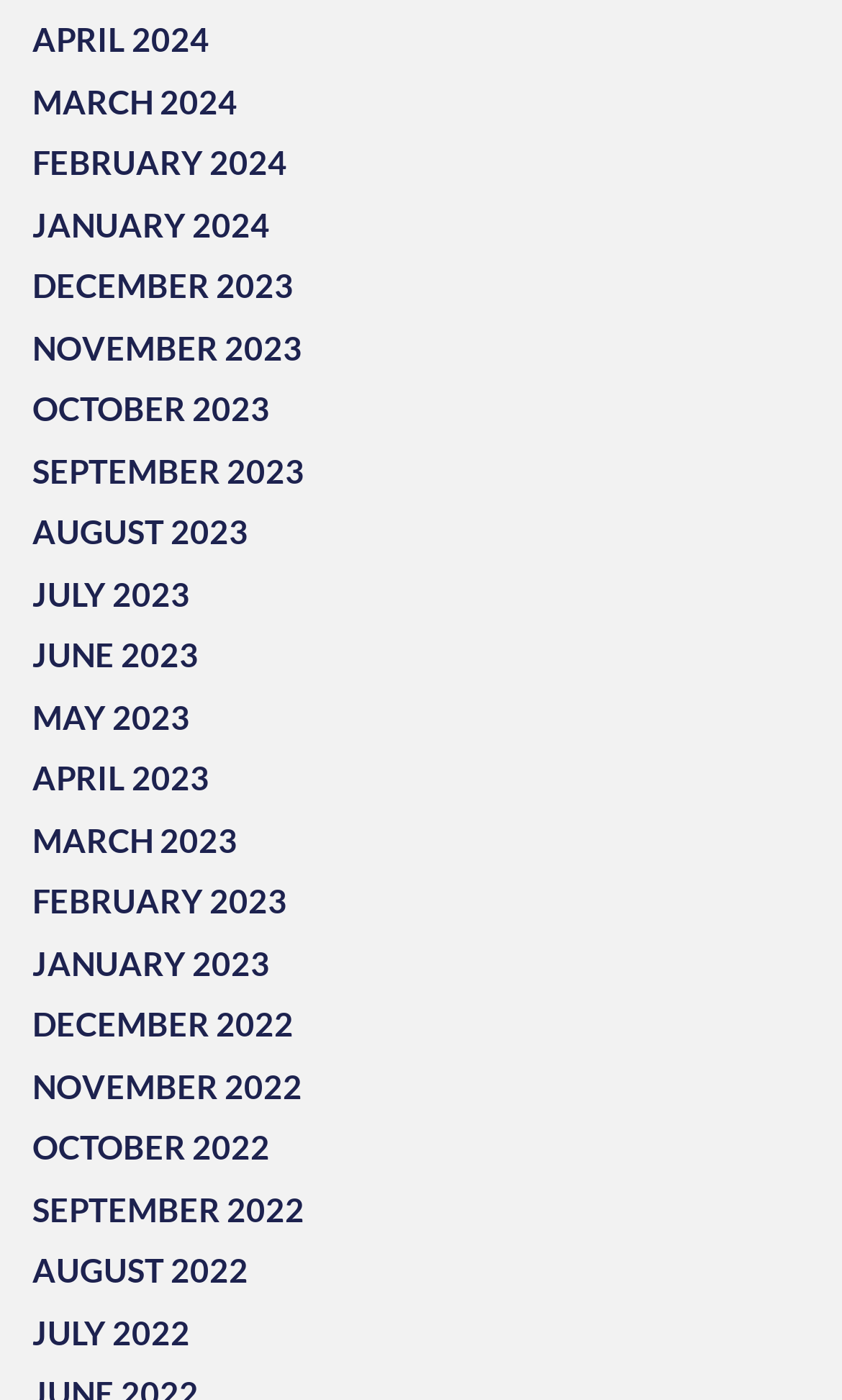Could you indicate the bounding box coordinates of the region to click in order to complete this instruction: "view MARCH 2023".

[0.038, 0.578, 0.282, 0.622]